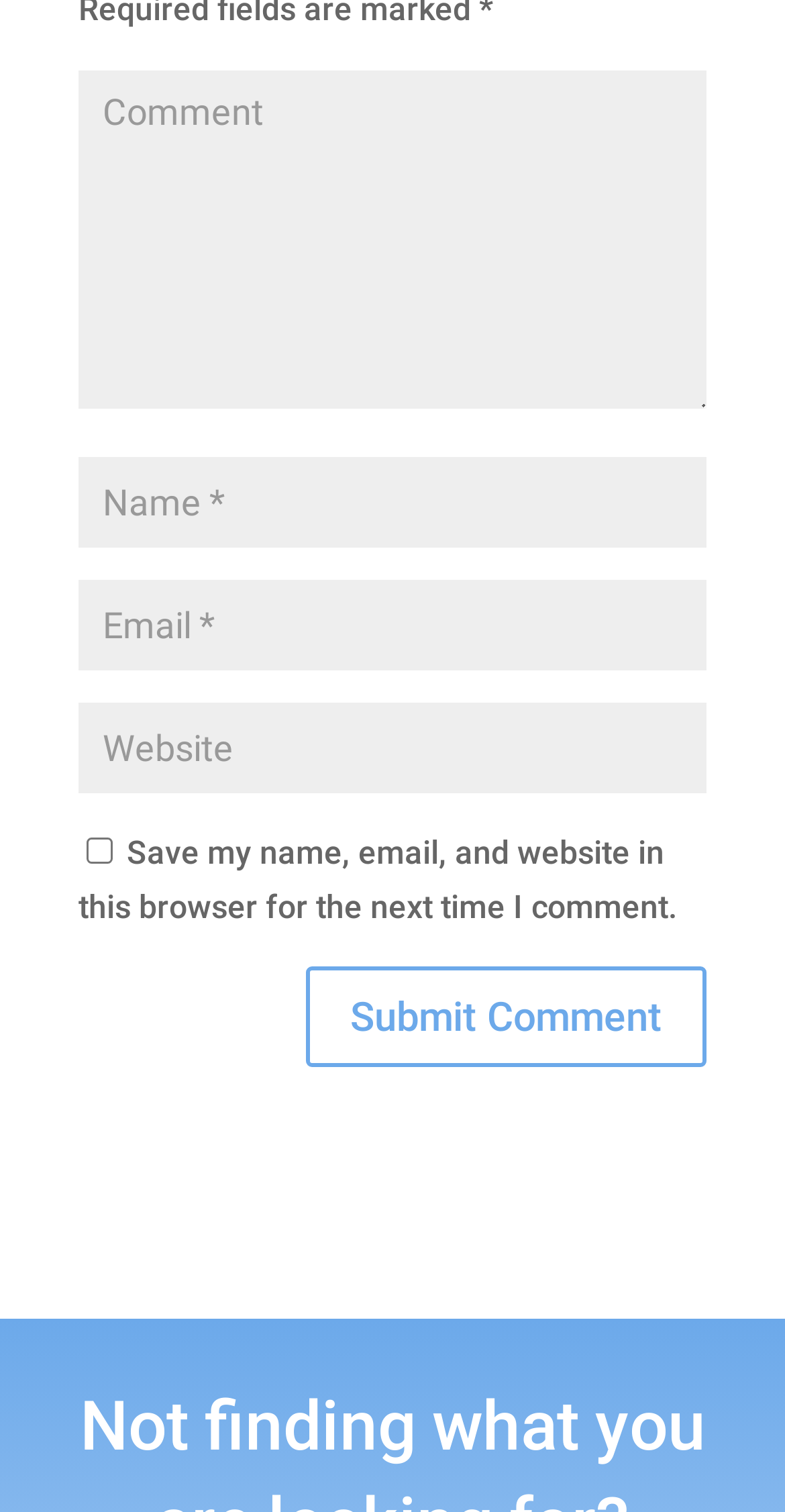Using the provided element description: "input value="Comment" name="comment"", identify the bounding box coordinates. The coordinates should be four floats between 0 and 1 in the order [left, top, right, bottom].

[0.1, 0.046, 0.9, 0.27]